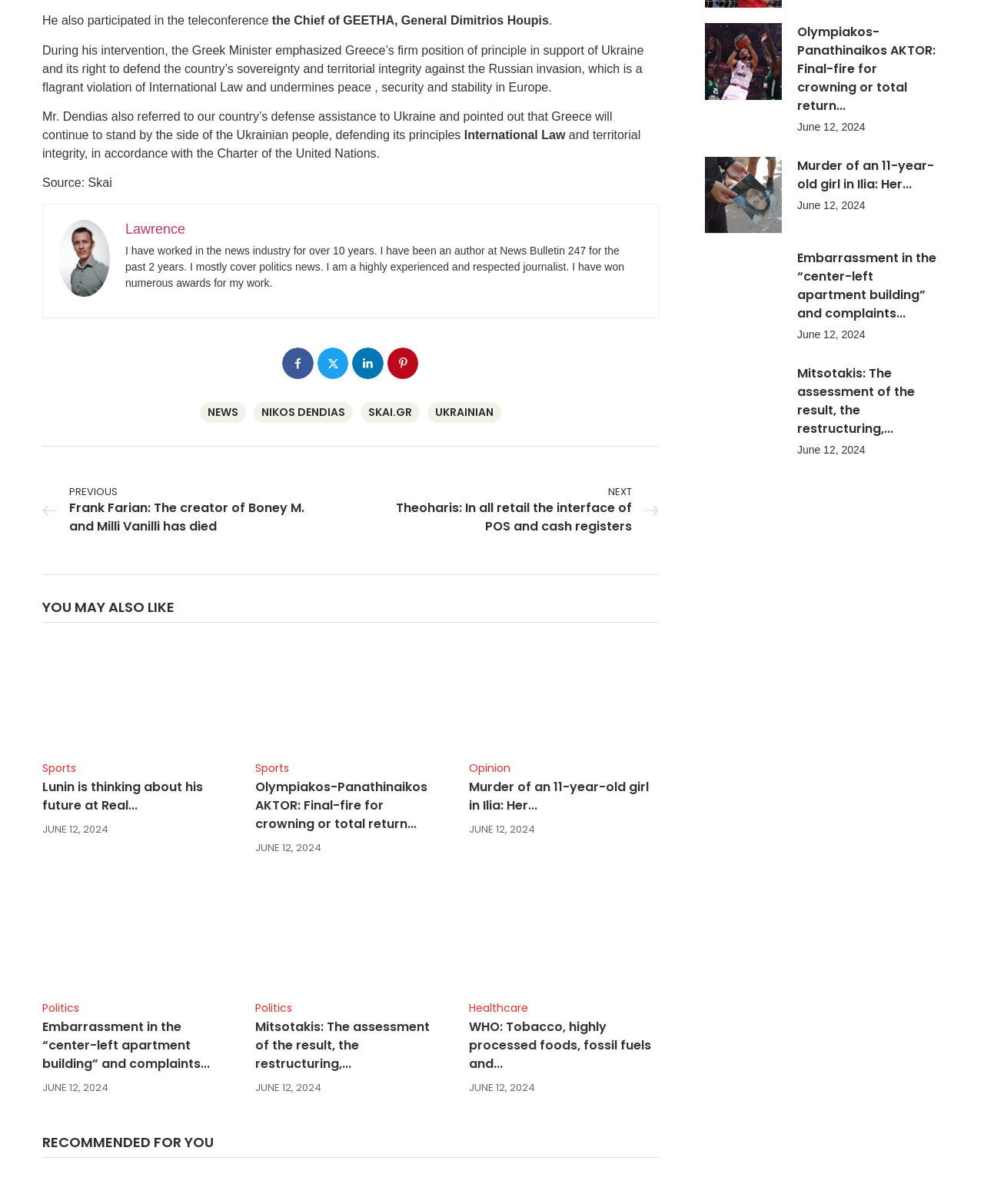Please determine the bounding box coordinates of the element's region to click in order to carry out the following instruction: "Read more about 'Lunin is thinking about his future at Real Madrid'". The coordinates should be four float numbers between 0 and 1, i.e., [left, top, right, bottom].

[0.043, 0.53, 0.236, 0.625]